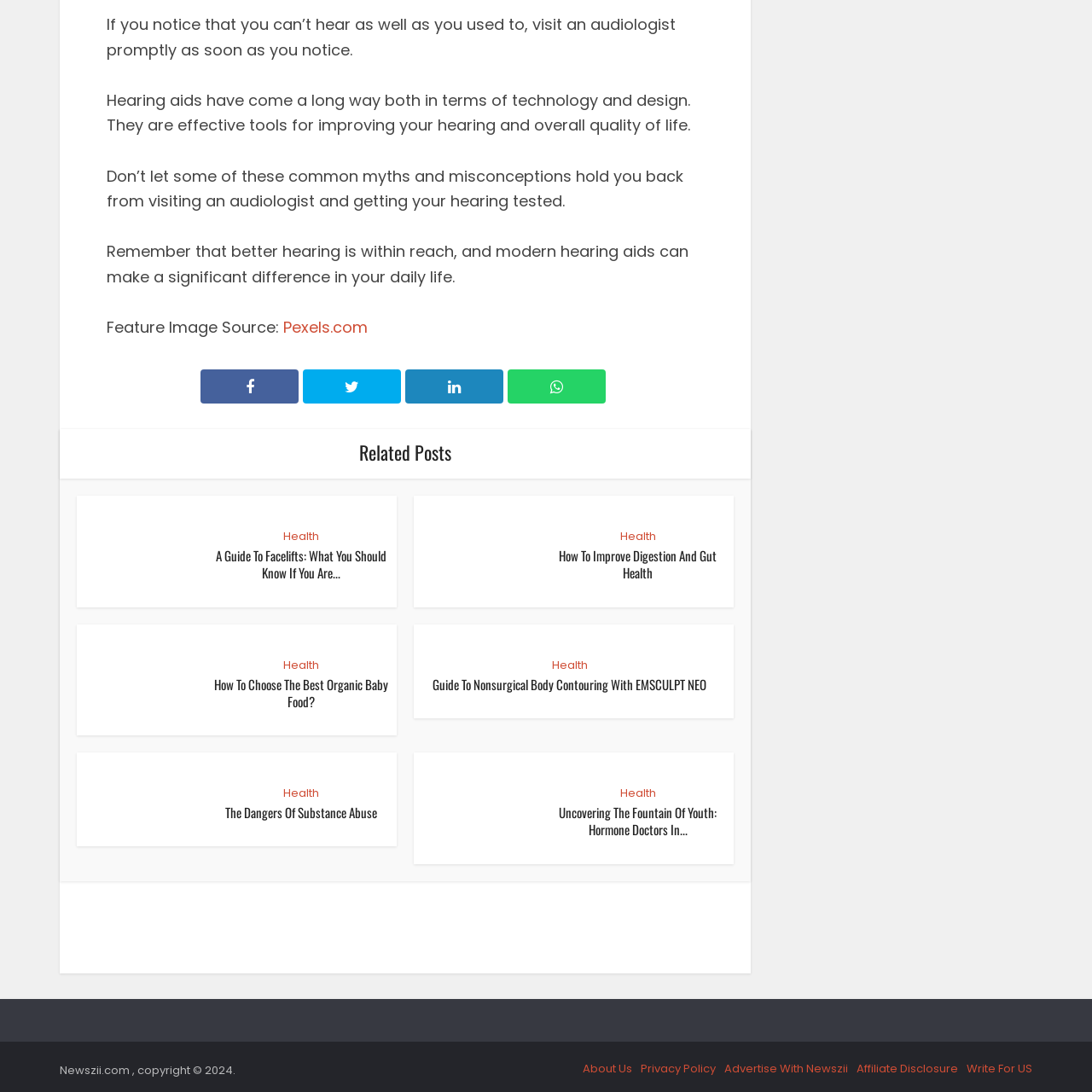Utilize the details in the image to give a detailed response to the question: What is the category of the second article?

The second article is categorized under 'Health', which can be inferred from the link 'Health' present in the article.